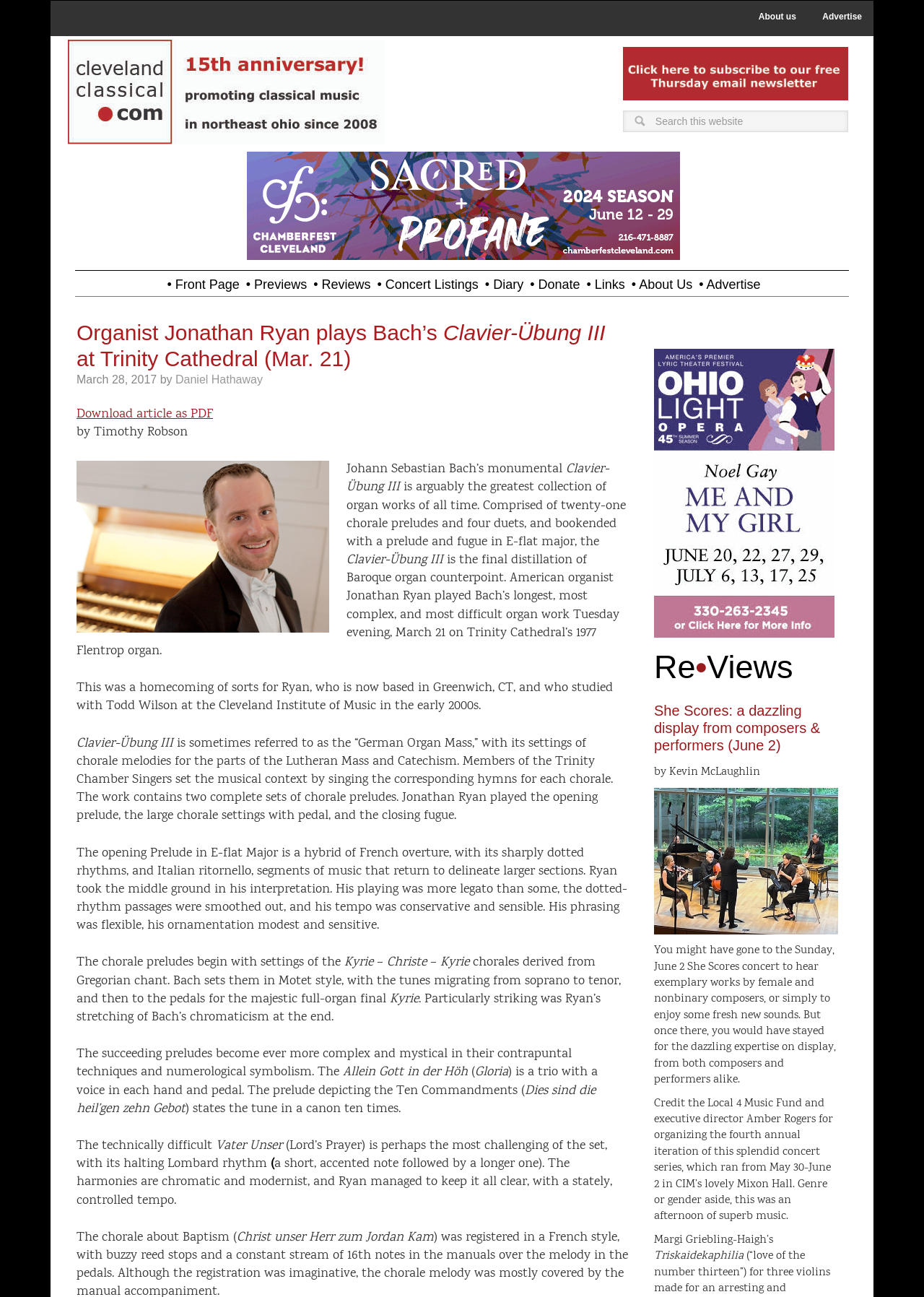Please find the bounding box for the UI element described by: "Daniel Hathaway".

[0.19, 0.288, 0.284, 0.298]